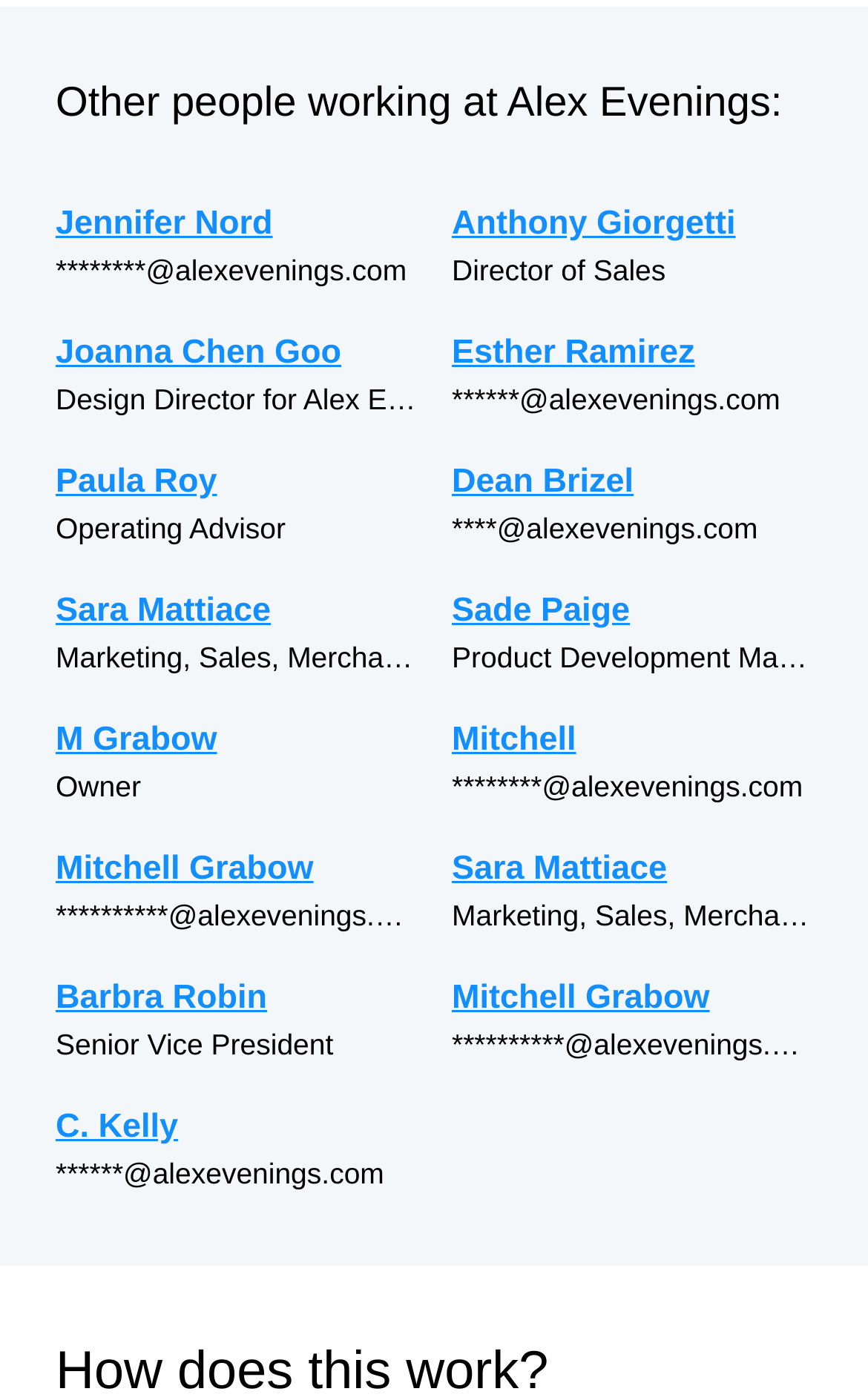Specify the bounding box coordinates of the area to click in order to follow the given instruction: "Contact Anthony Giorgetti."

[0.521, 0.141, 0.936, 0.177]